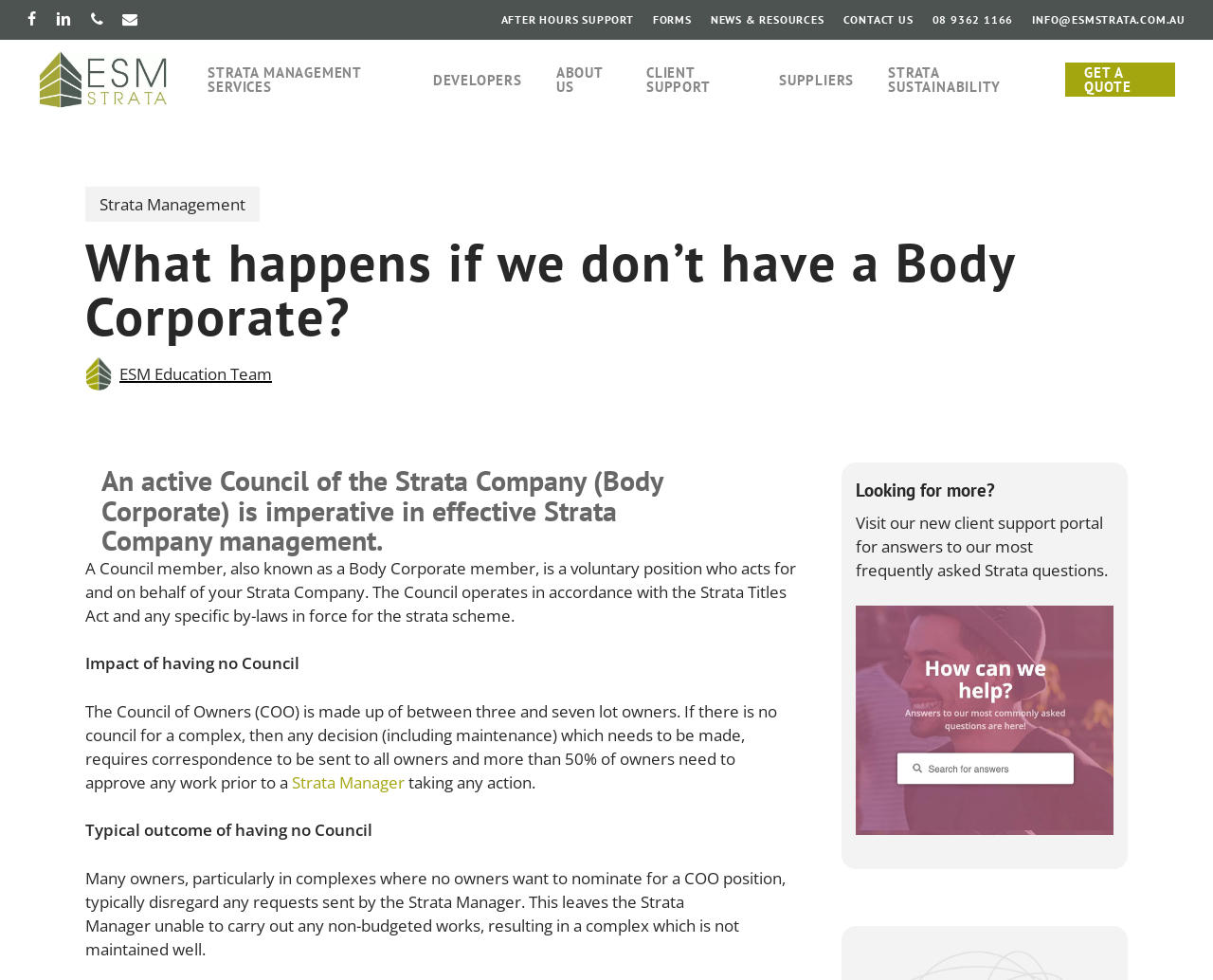Show the bounding box coordinates for the element that needs to be clicked to execute the following instruction: "Contact us through 'PHONE'". Provide the coordinates in the form of four float numbers between 0 and 1, i.e., [left, top, right, bottom].

[0.075, 0.007, 0.085, 0.034]